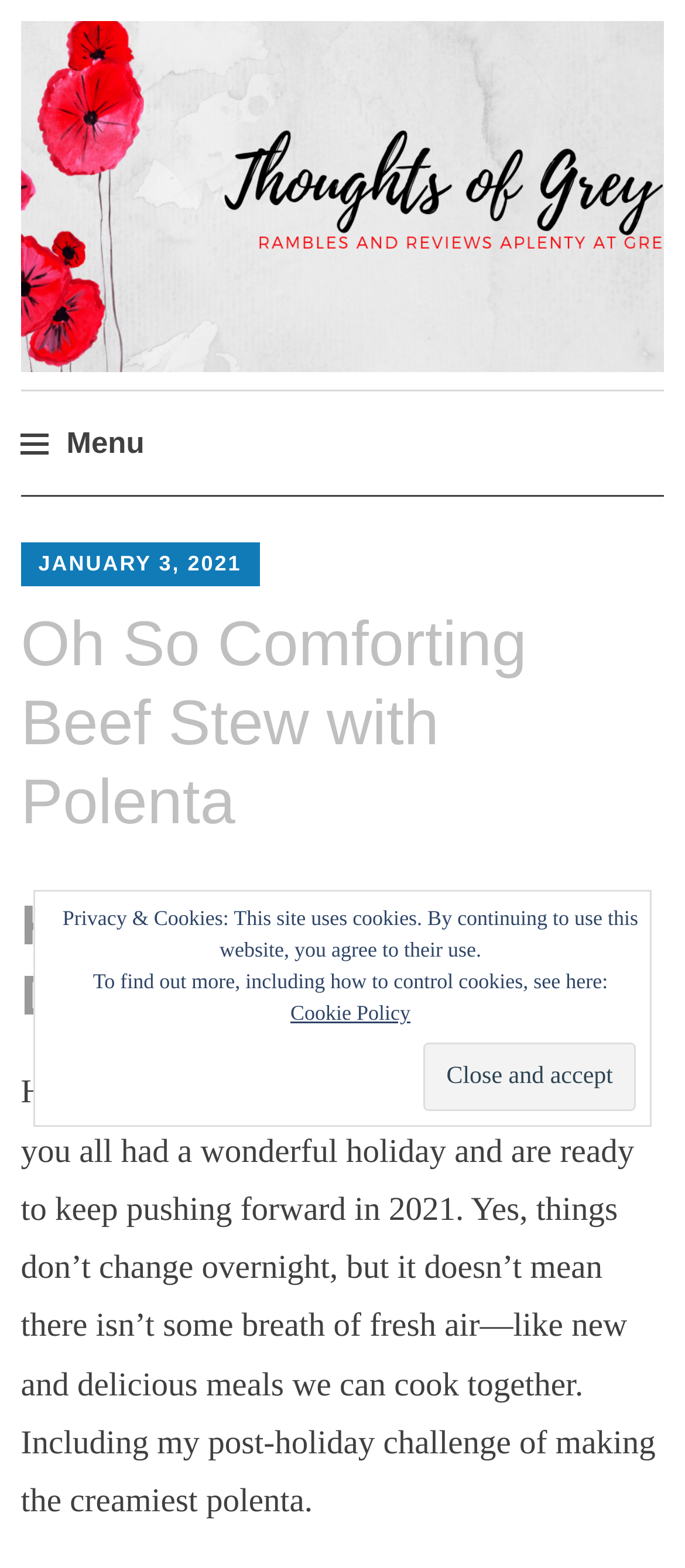Can you identify and provide the main heading of the webpage?

Thoughts of Grey Eyes